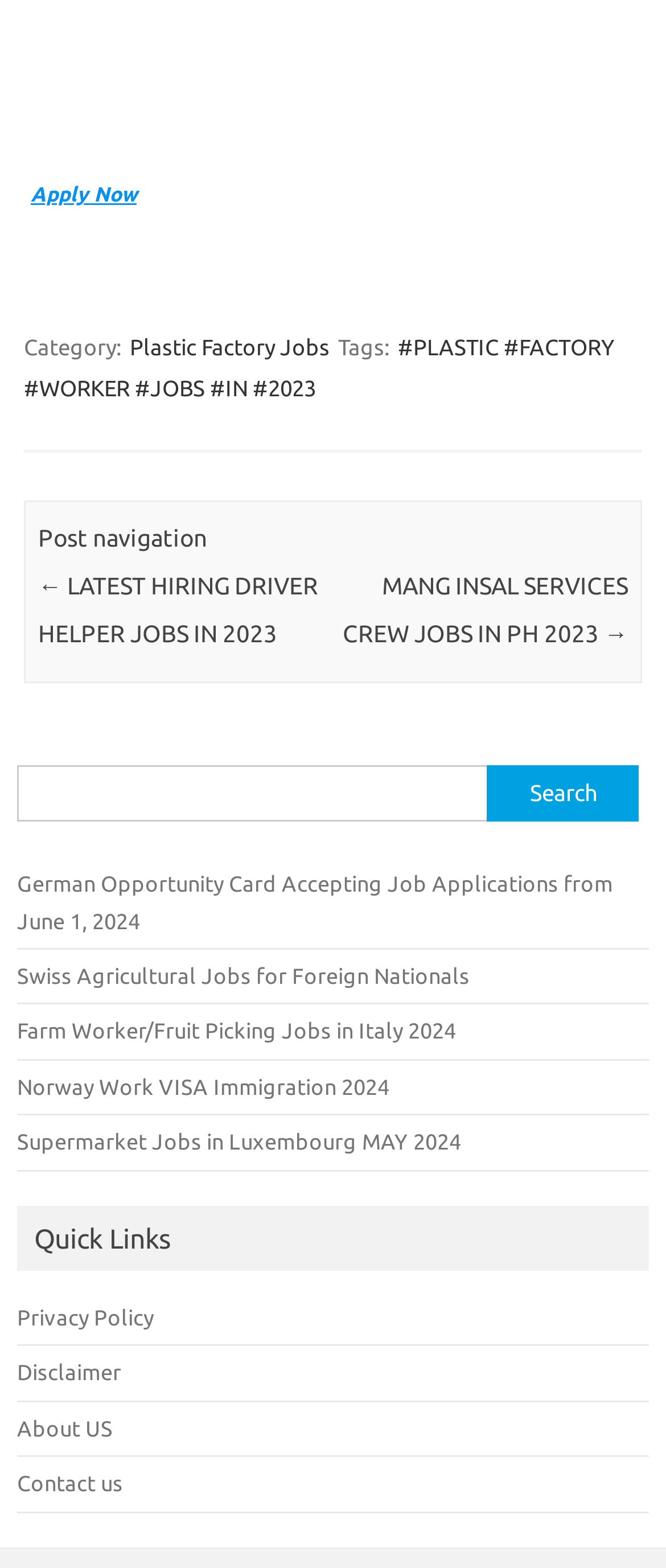Locate the bounding box coordinates of the element that should be clicked to execute the following instruction: "Search for a job".

[0.026, 0.488, 0.974, 0.532]